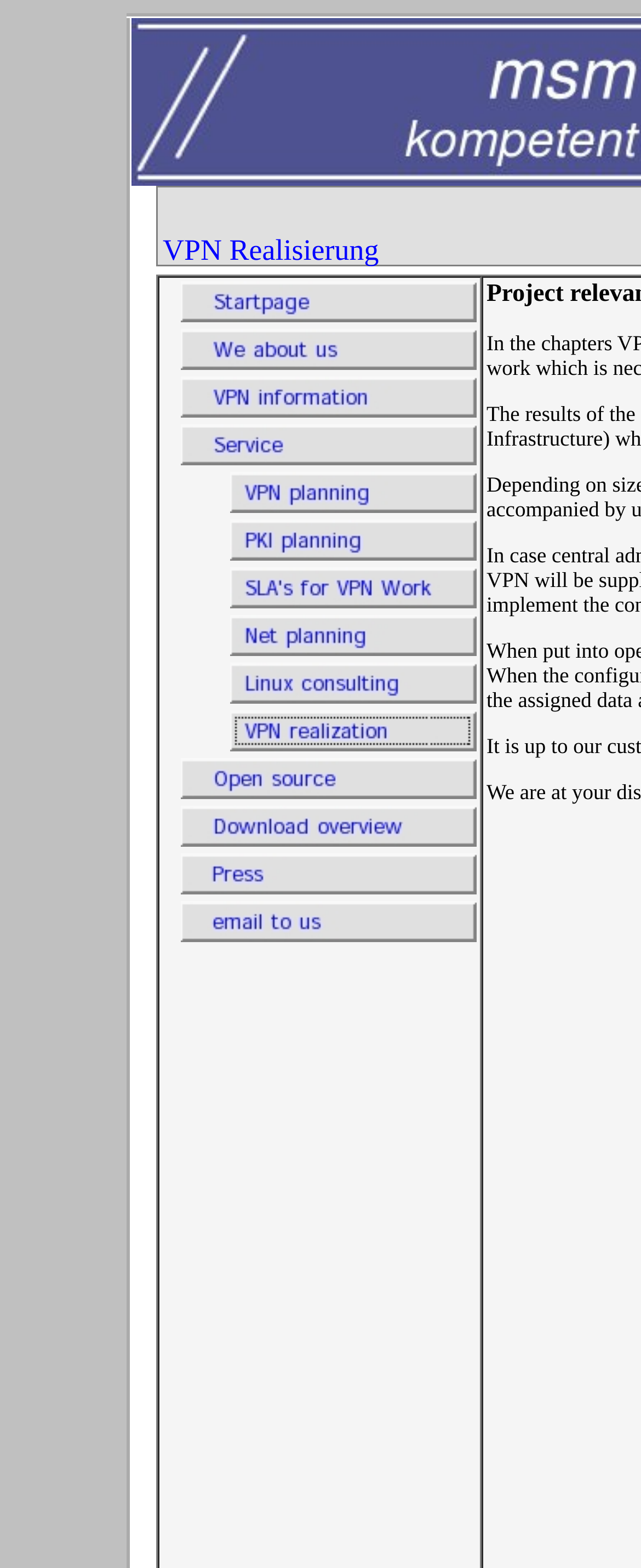What is the layout of the links on this webpage?
Provide a detailed answer to the question using information from the image.

The links on this webpage appear to be arranged in a grid-like structure, with each link element having a similar set of bounding box coordinates, suggesting a uniform layout.